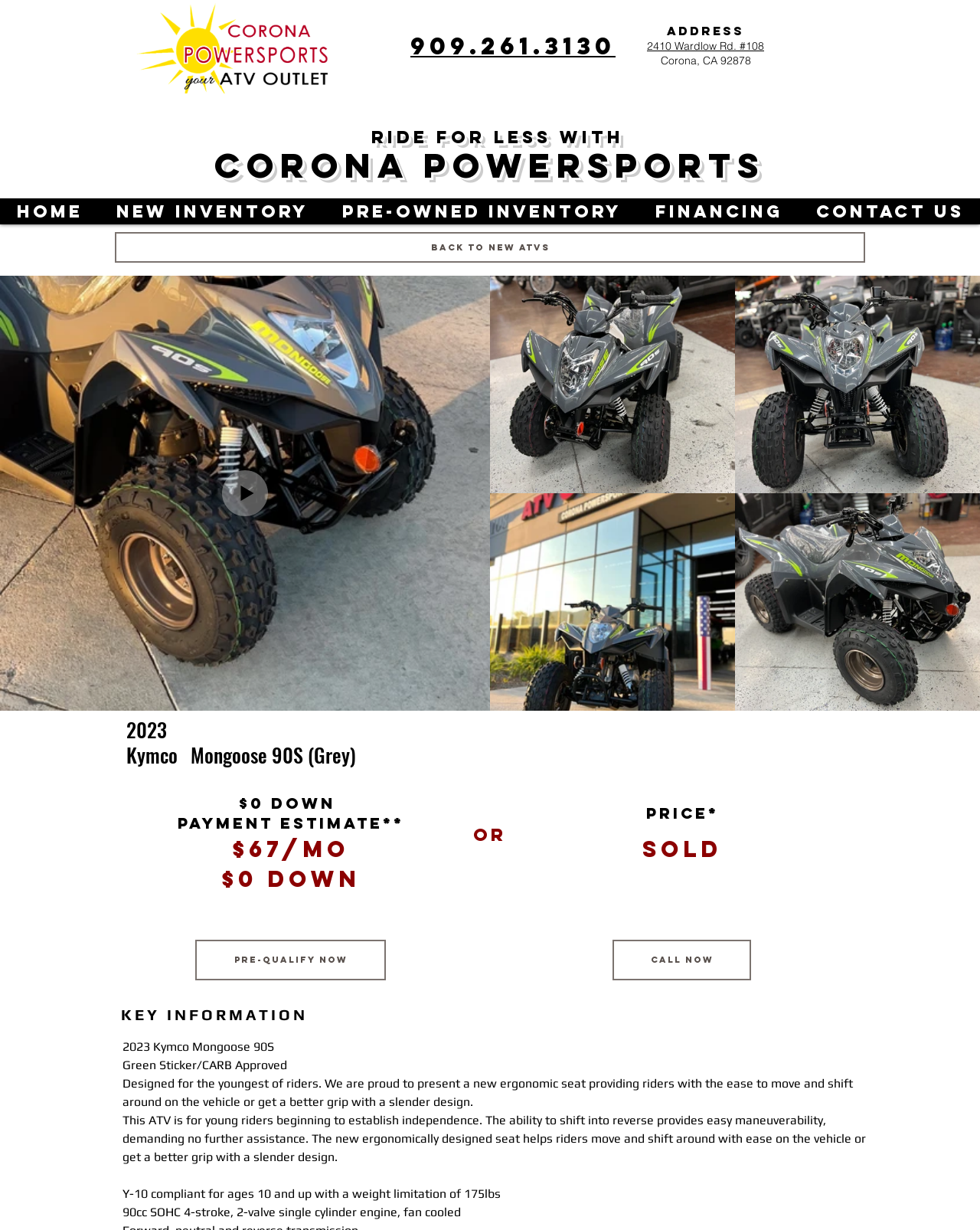Give the bounding box coordinates for the element described by: "Back to New ATVs".

[0.117, 0.189, 0.883, 0.214]